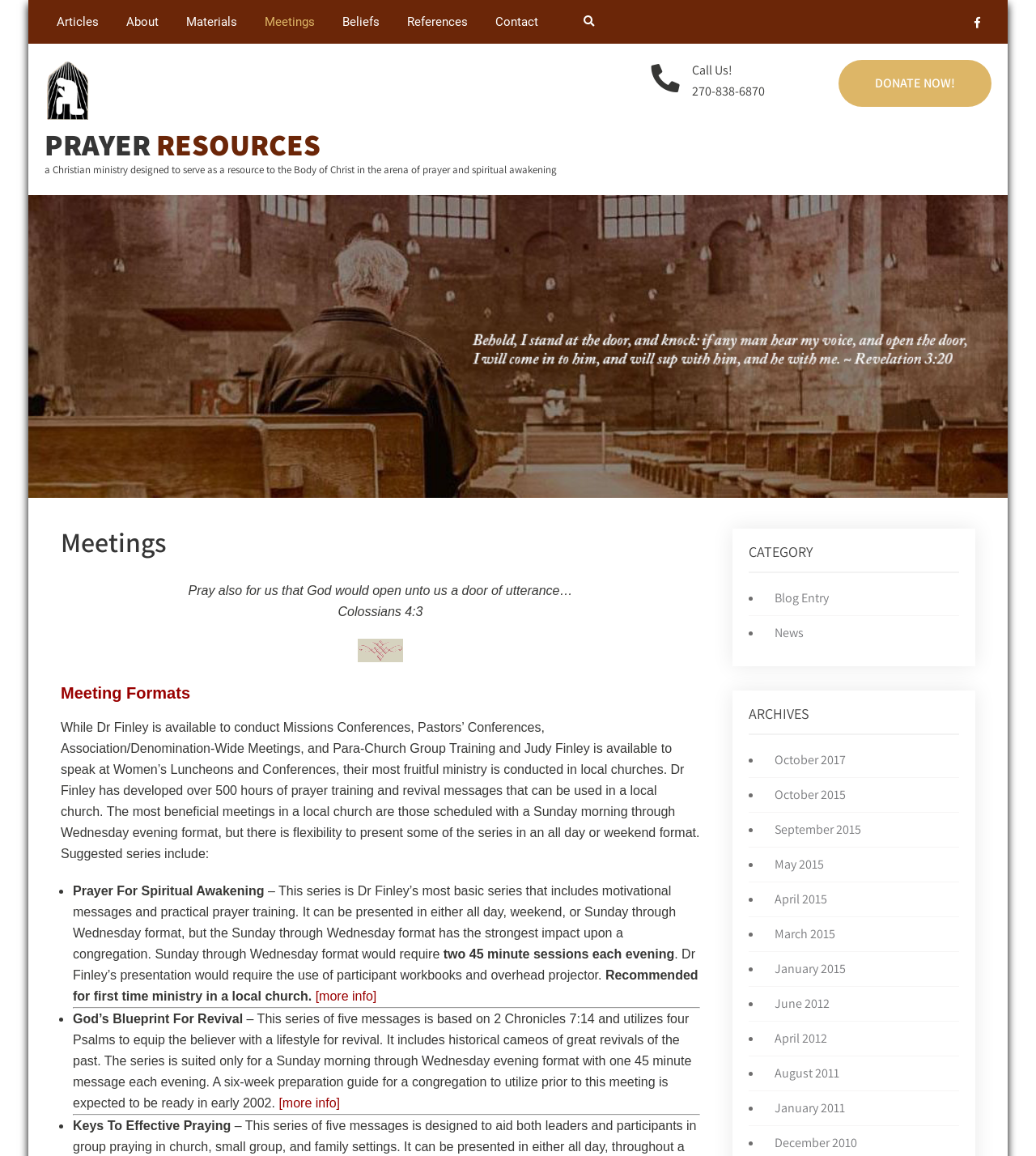Using floating point numbers between 0 and 1, provide the bounding box coordinates in the format (top-left x, top-left y, bottom-right x, bottom-right y). Locate the UI element described here: parent_node: PRAYER RESOURCES

[0.043, 0.095, 0.088, 0.11]